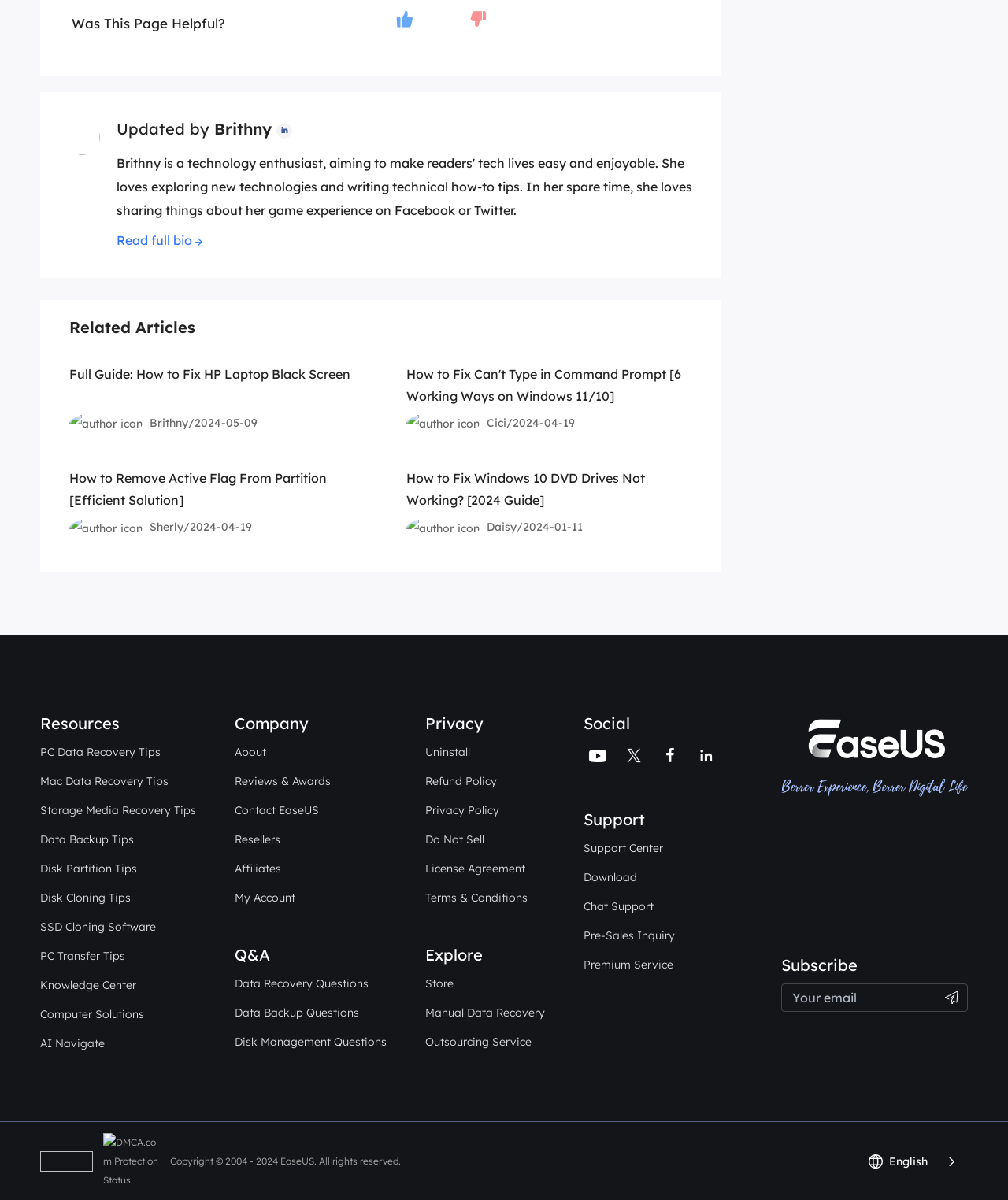Indicate the bounding box coordinates of the element that needs to be clicked to satisfy the following instruction: "Click on 'Data Recovery Questions'". The coordinates should be four float numbers between 0 and 1, i.e., [left, top, right, bottom].

[0.233, 0.811, 0.366, 0.828]